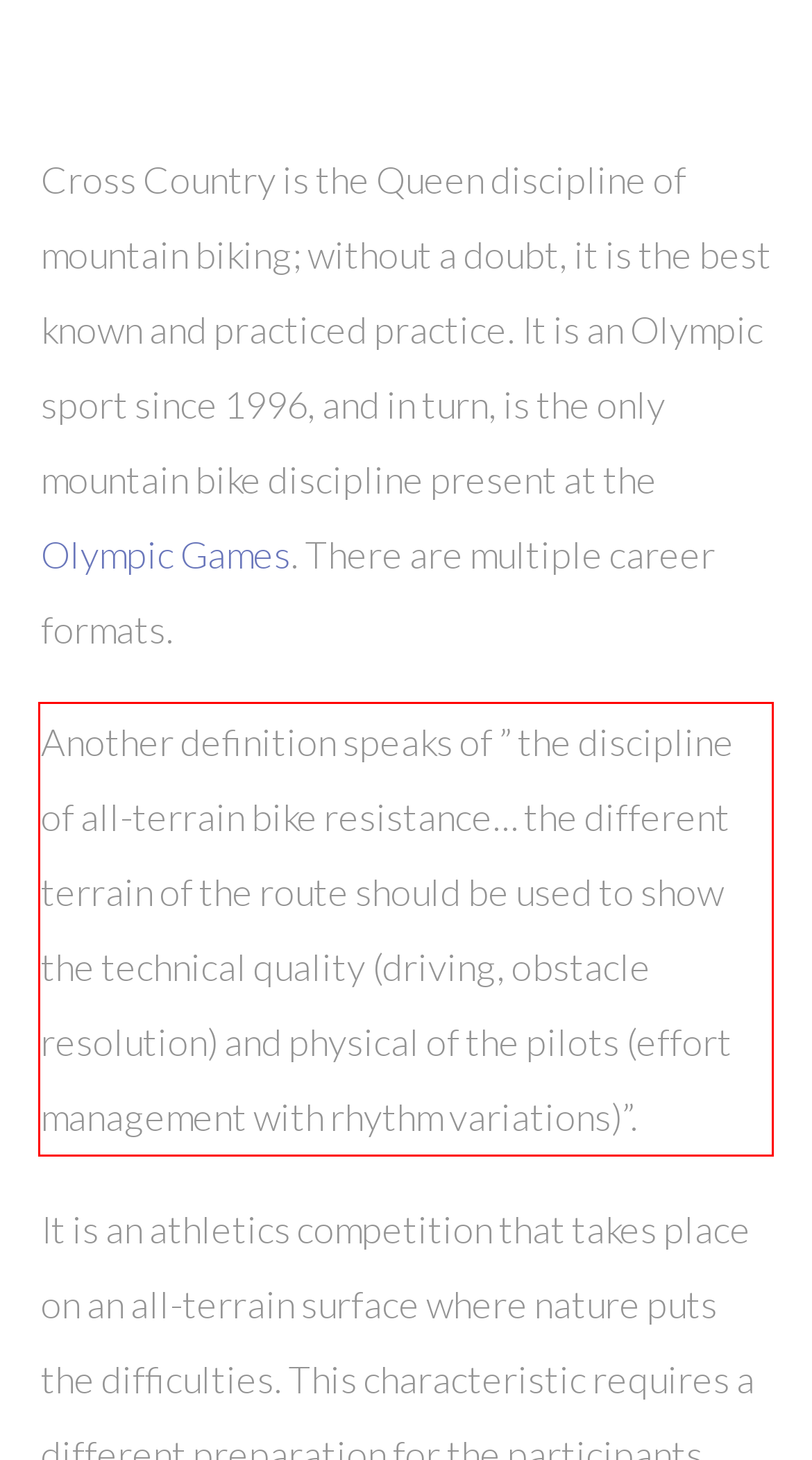Please extract the text content within the red bounding box on the webpage screenshot using OCR.

Another definition speaks of ” the discipline of all-terrain bike resistance… the different terrain of the route should be used to show the technical quality (driving, obstacle resolution) and physical of the pilots (effort management with rhythm variations)”.